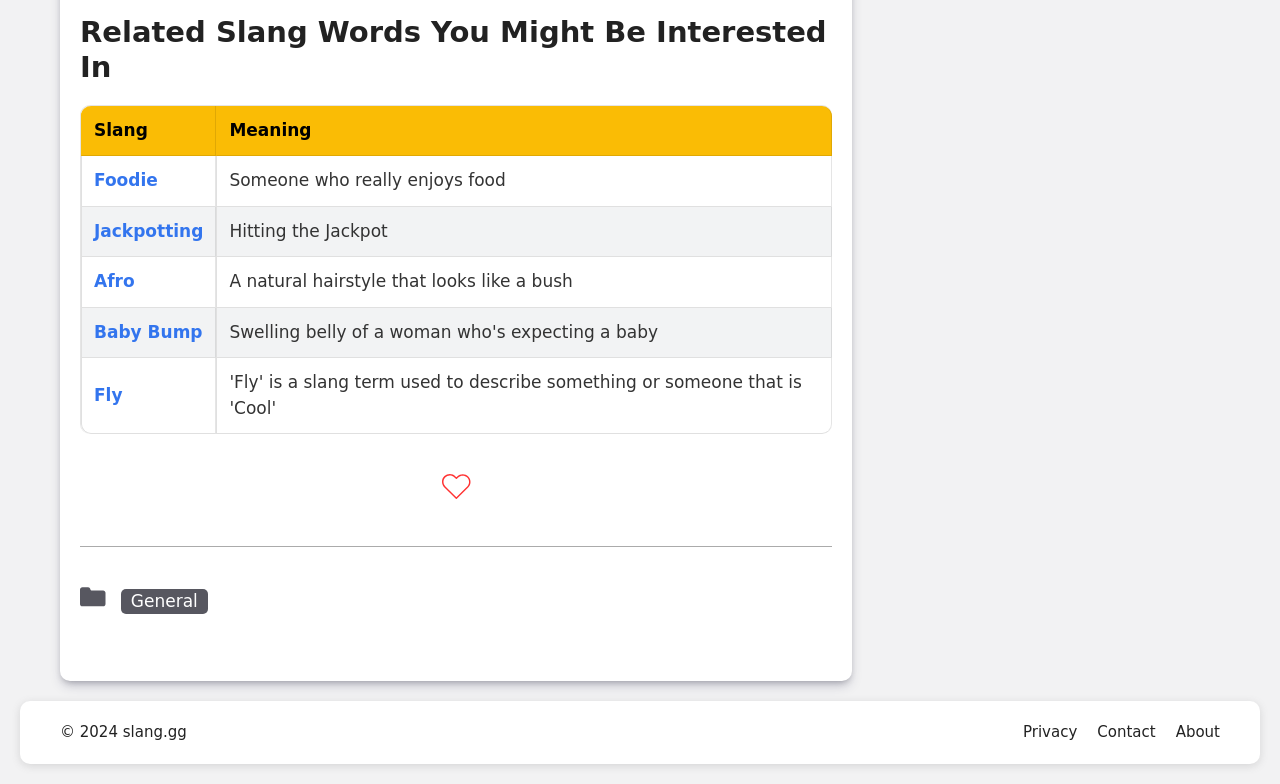Please answer the following question using a single word or phrase: 
How many rows are there in the table?

5